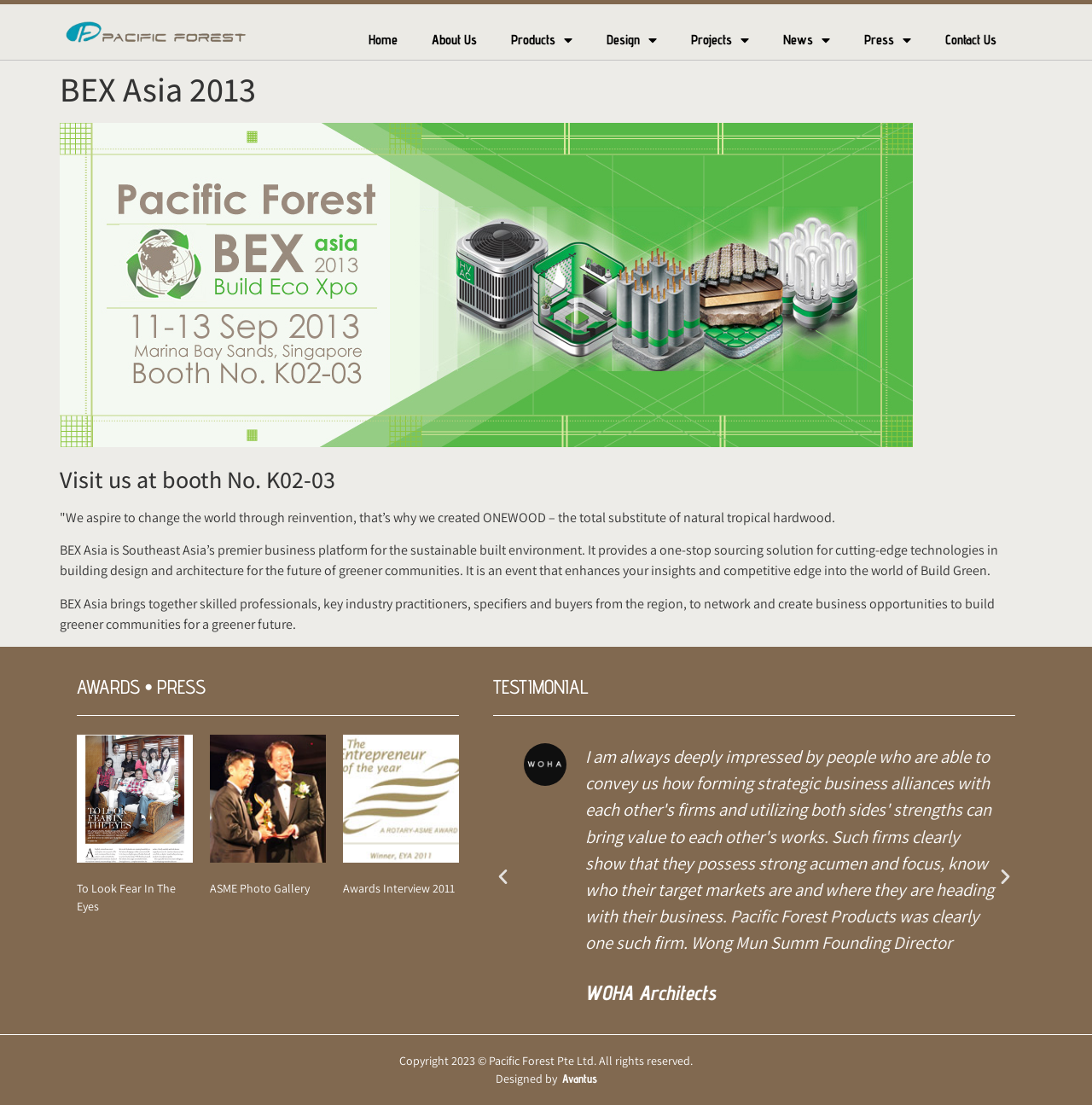What is the company name mentioned in the testimonial section?
From the screenshot, provide a brief answer in one word or phrase.

ABB Ltd